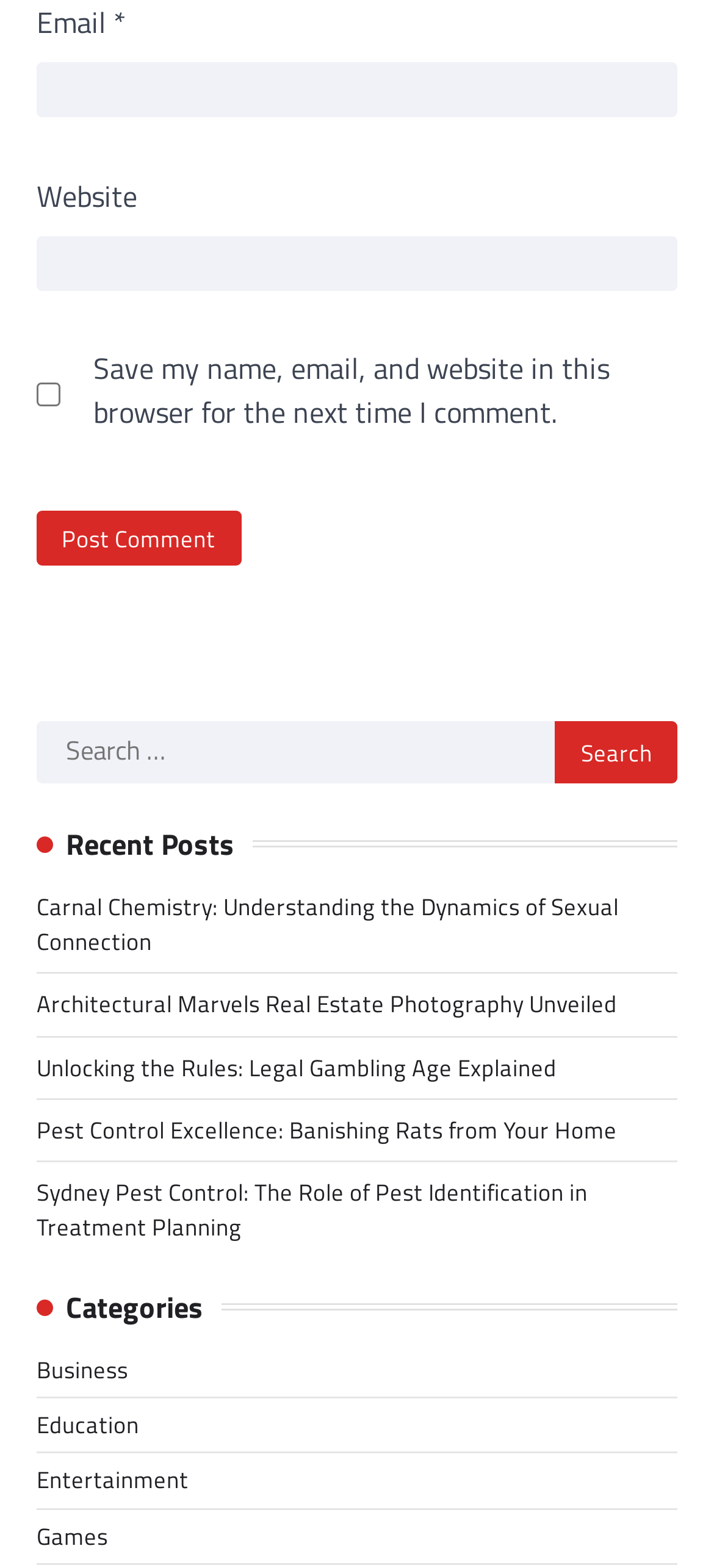Determine the bounding box coordinates for the area you should click to complete the following instruction: "Check the save my name checkbox".

None